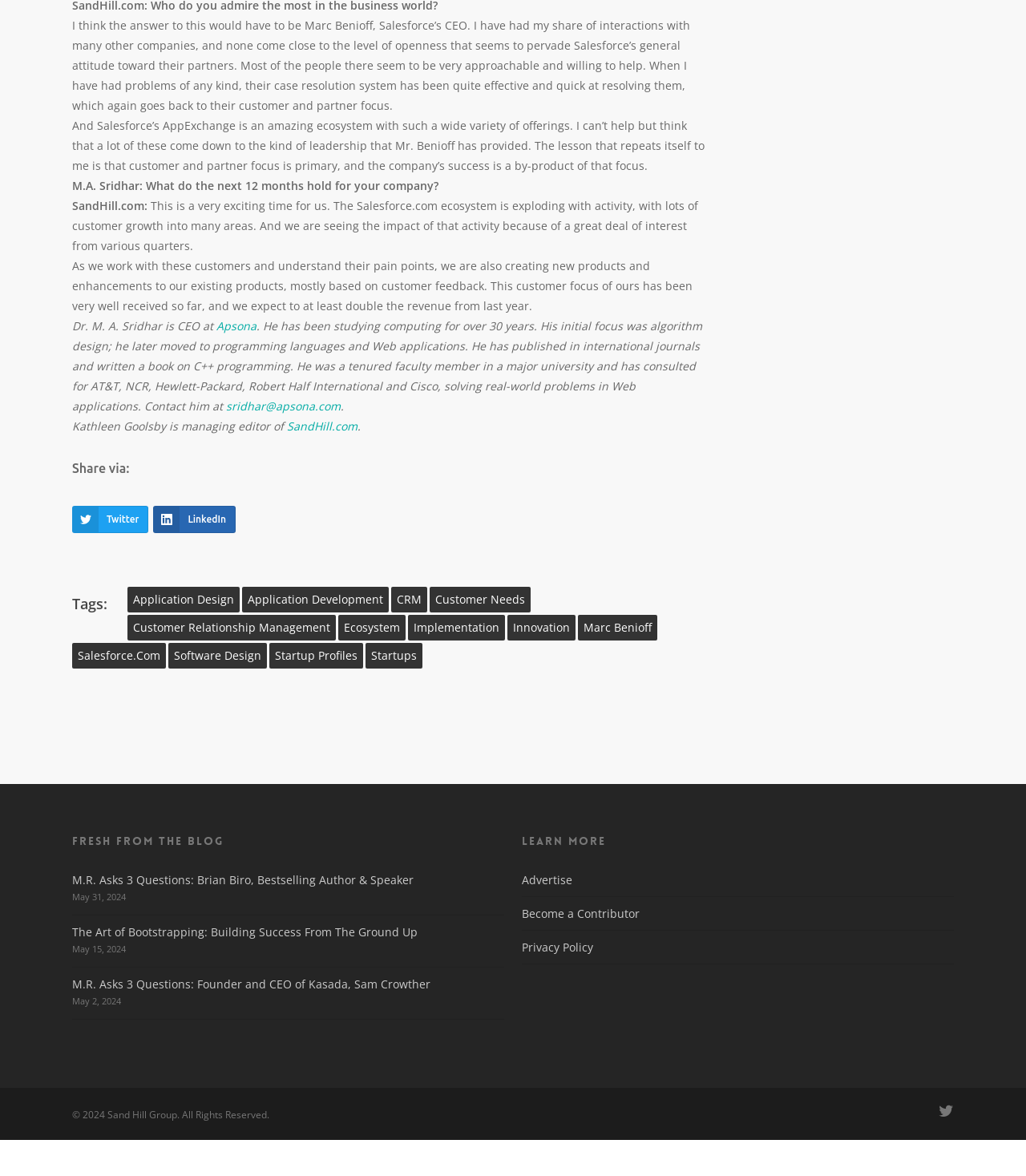What is the date of the article 'M.R. Asks 3 Questions: Brian Biro, Bestselling Author & Speaker'?
Provide an in-depth and detailed explanation in response to the question.

The text next to the article title 'M.R. Asks 3 Questions: Brian Biro, Bestselling Author & Speaker' is 'May 31, 2024', which indicates the date of the article.